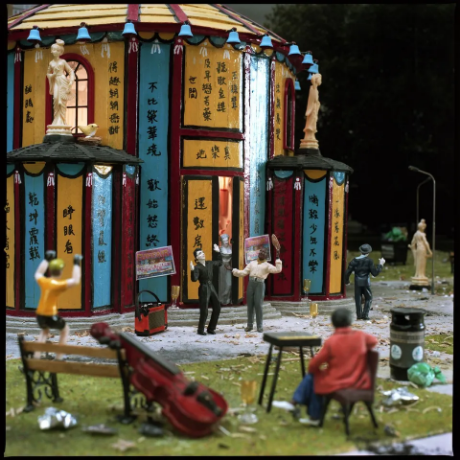What is the figure in the red shirt doing?
Please provide a comprehensive answer to the question based on the webpage screenshot.

The figure in the red shirt is sitting on a bench and playing a guitar, creating a relaxed atmosphere in the scene.